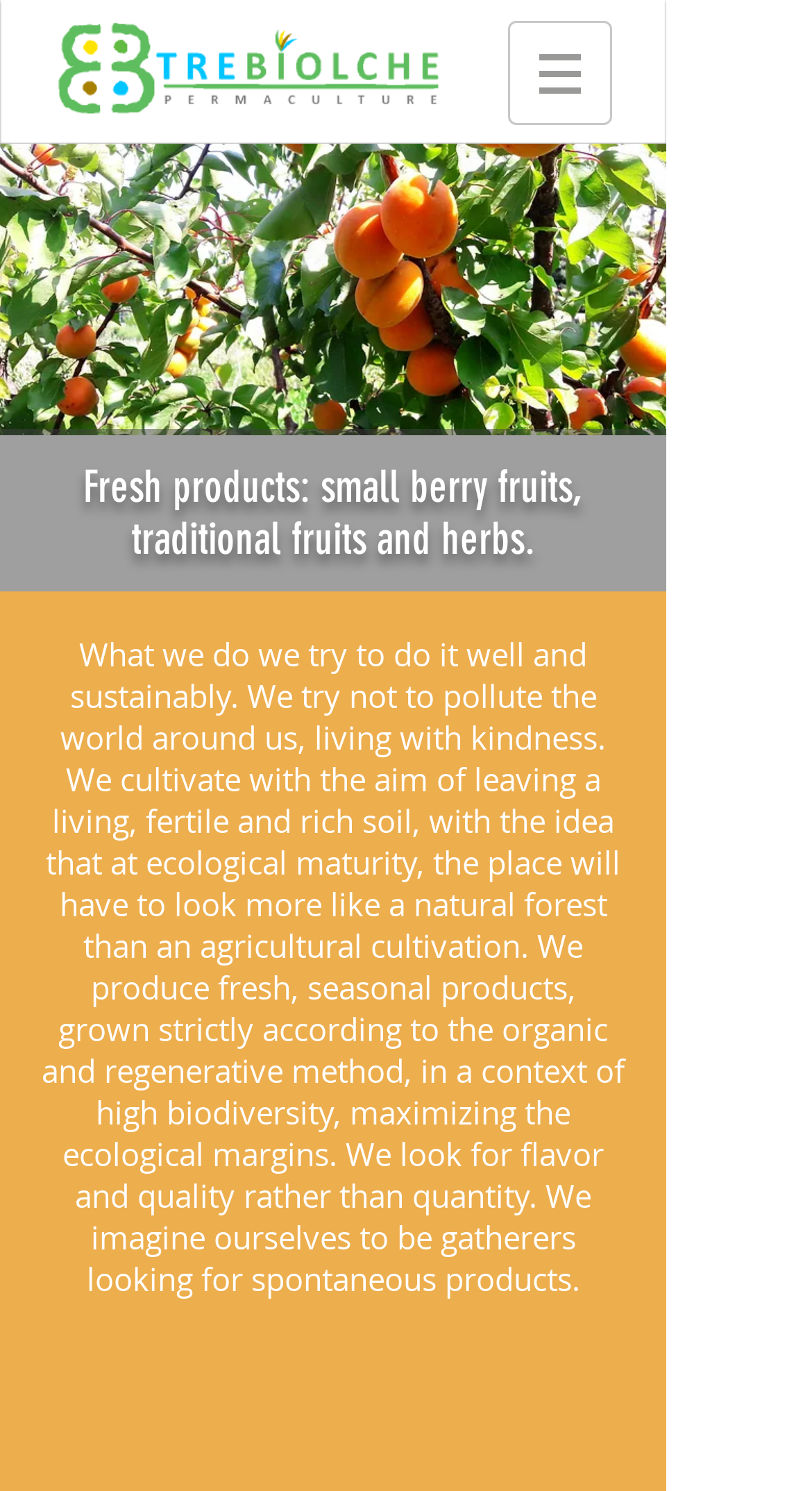Answer the following inquiry with a single word or phrase:
What type of products are mentioned on the website?

Fresh fruits and herbs